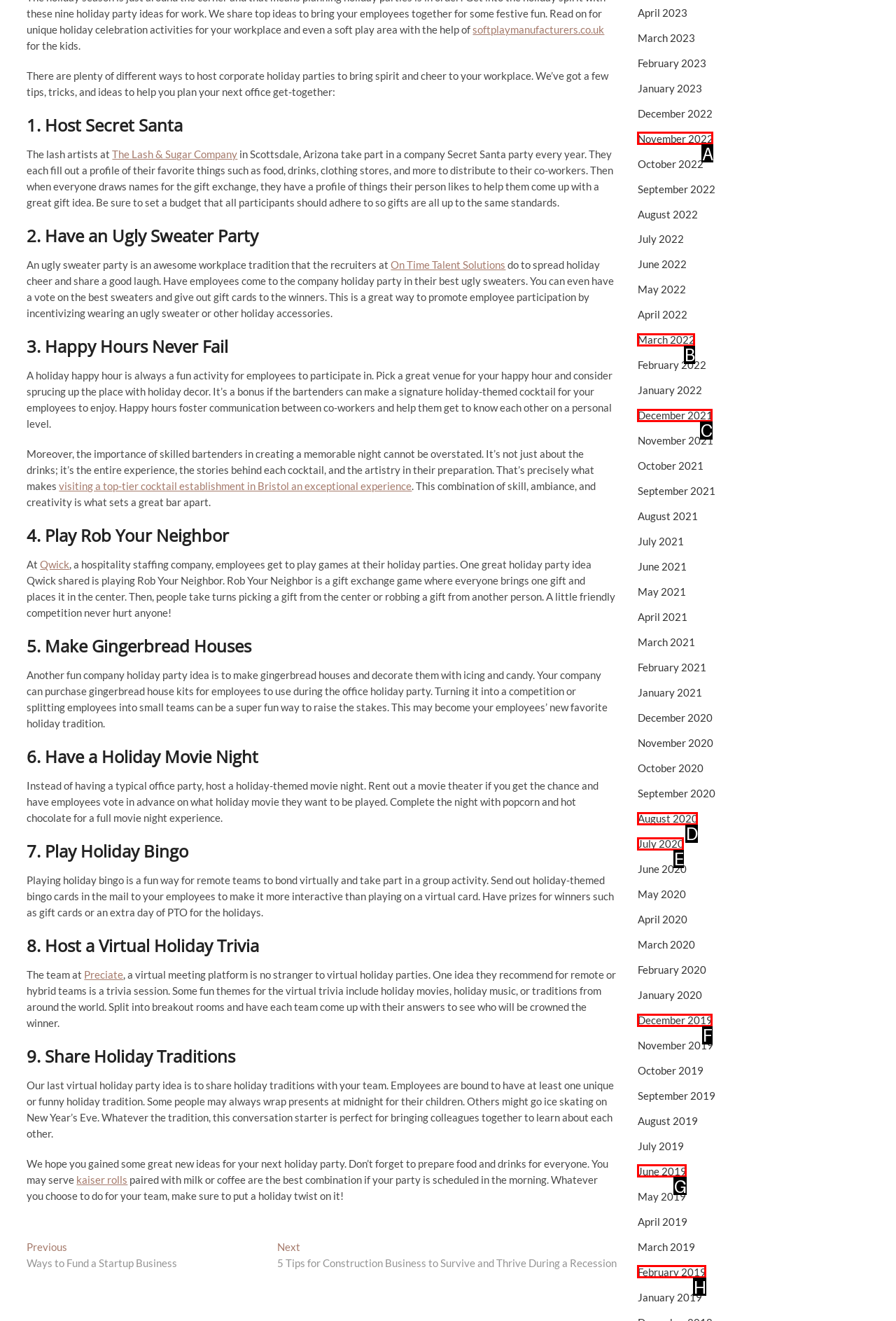Select the HTML element that fits the following description: August 2020
Provide the letter of the matching option.

D